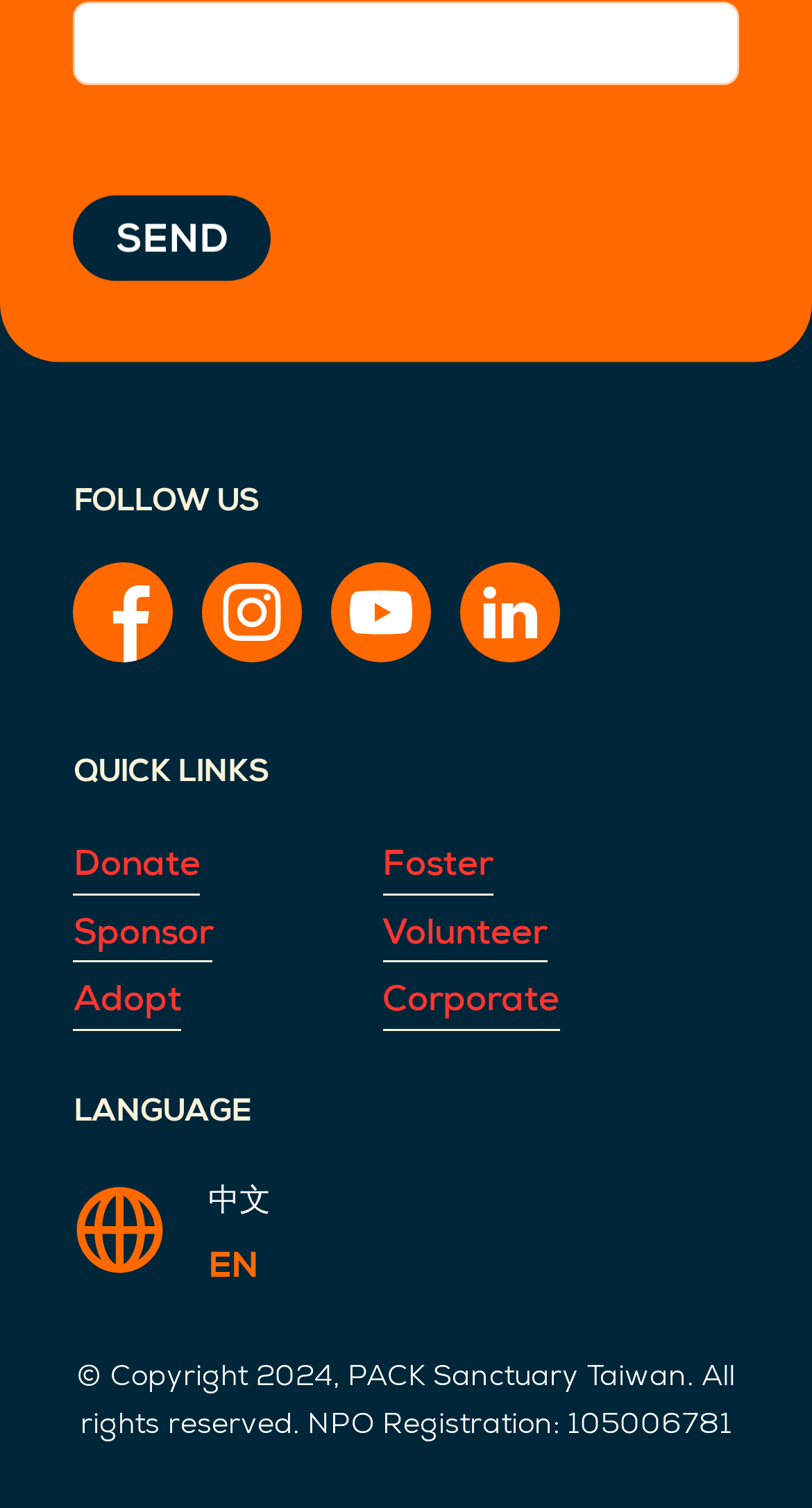Please mark the clickable region by giving the bounding box coordinates needed to complete this instruction: "Follow PACK on Facebook".

[0.09, 0.373, 0.213, 0.444]